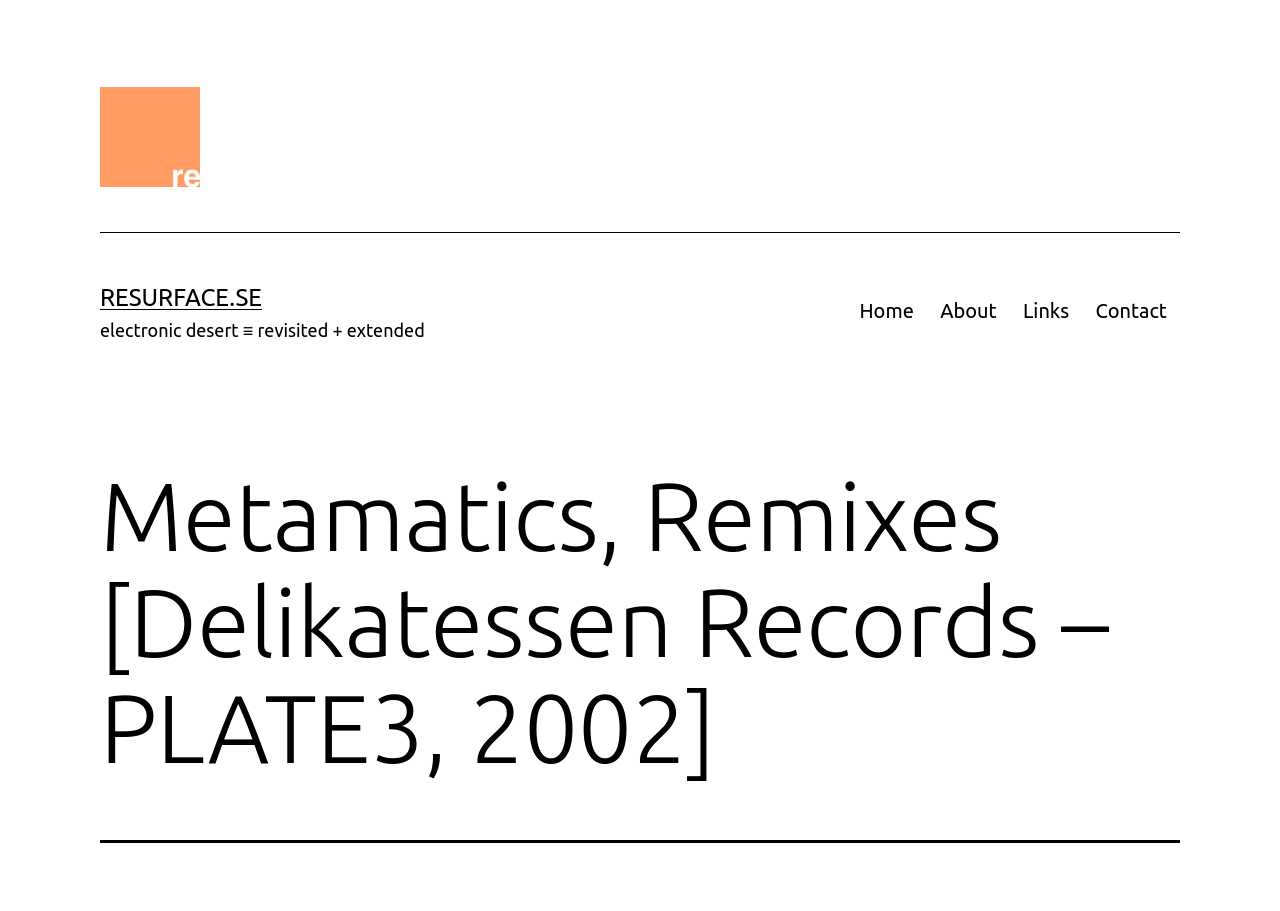With reference to the screenshot, provide a detailed response to the question below:
What is the title of the content on this page?

I found the title of the content by looking at the heading element within the HeaderAsNonLandmark element, which contains the text 'Metamatics, Remixes [Delikatessen Records – PLATE3, 2002]'.